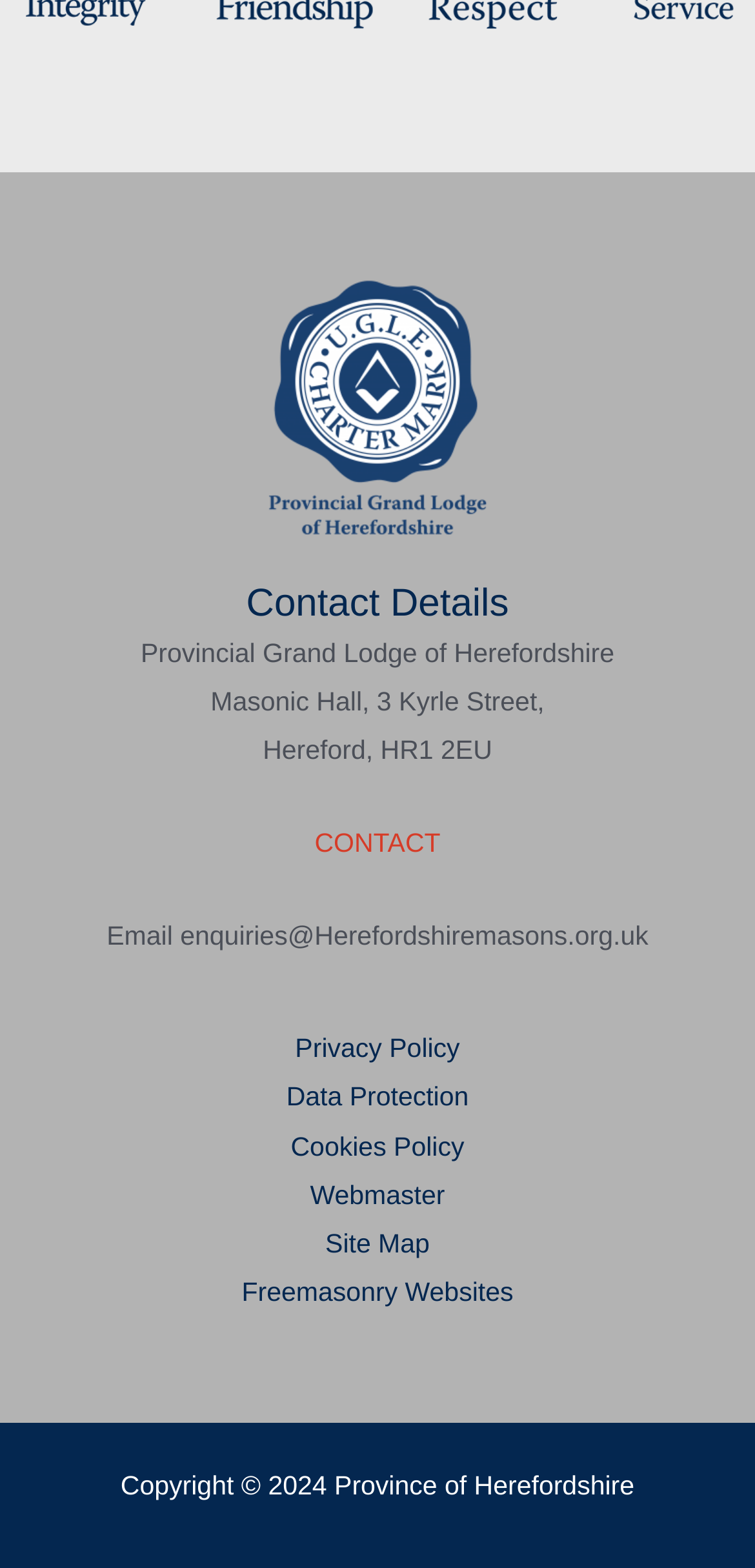Find the bounding box coordinates for the UI element whose description is: "E-mail Scitec". The coordinates should be four float numbers between 0 and 1, in the format [left, top, right, bottom].

None